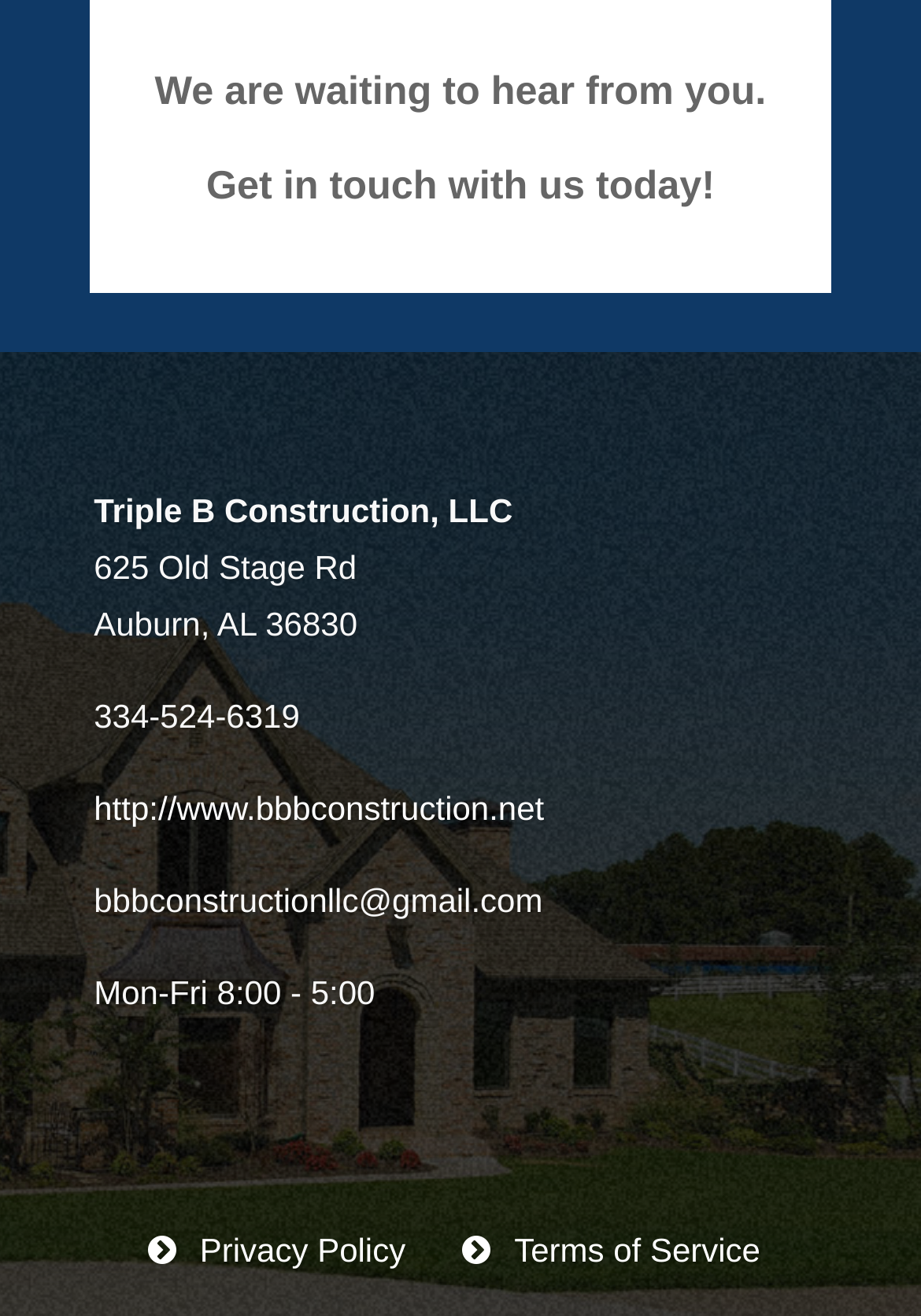What are the business hours?
Please use the image to provide an in-depth answer to the question.

The business hours can be found in the static text element located at the bottom of the webpage, which reads 'Mon-Fri 8:00 - 5:00'.